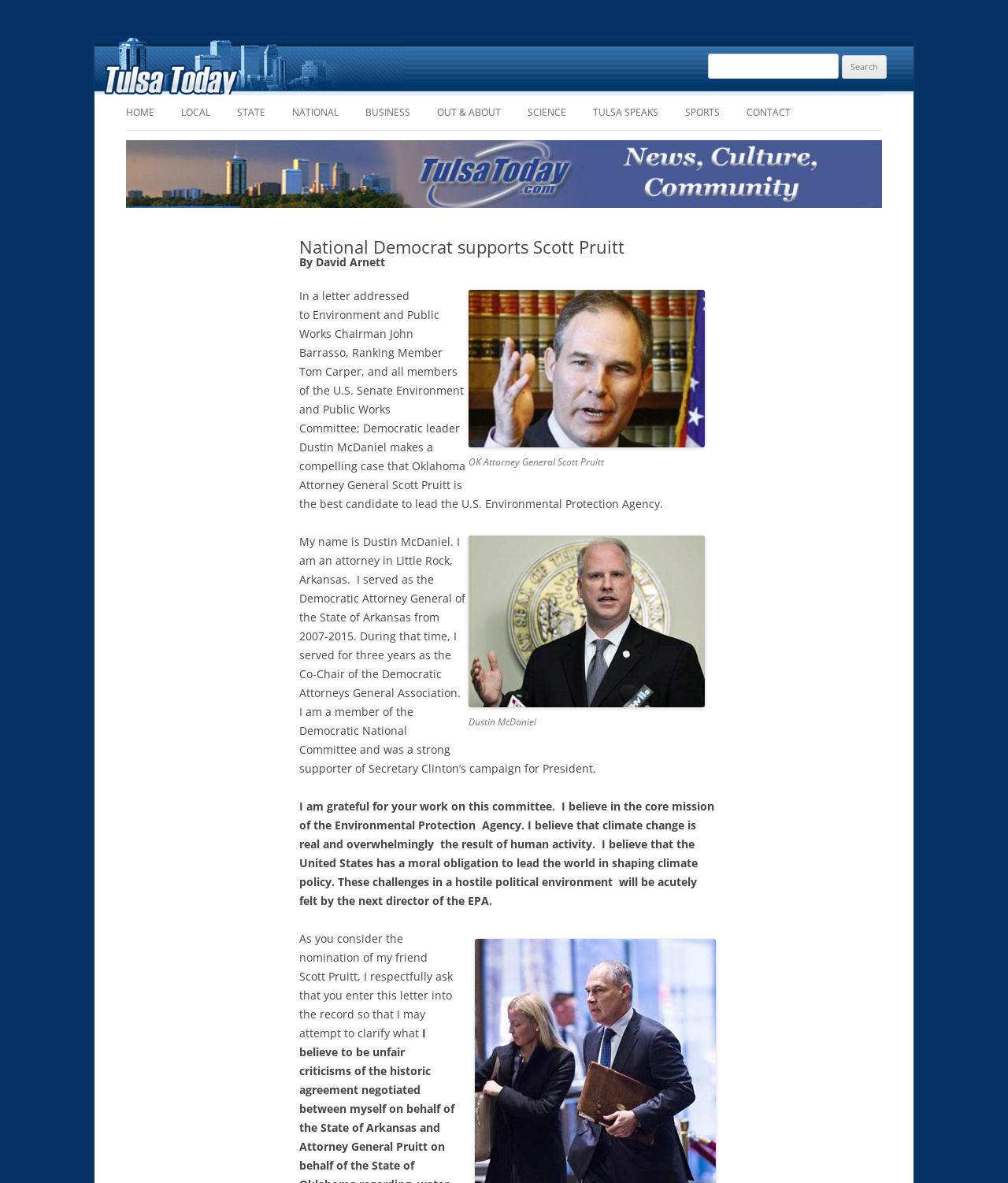Determine the bounding box coordinates of the region I should click to achieve the following instruction: "Search for something". Ensure the bounding box coordinates are four float numbers between 0 and 1, i.e., [left, top, right, bottom].

[0.703, 0.045, 0.88, 0.067]